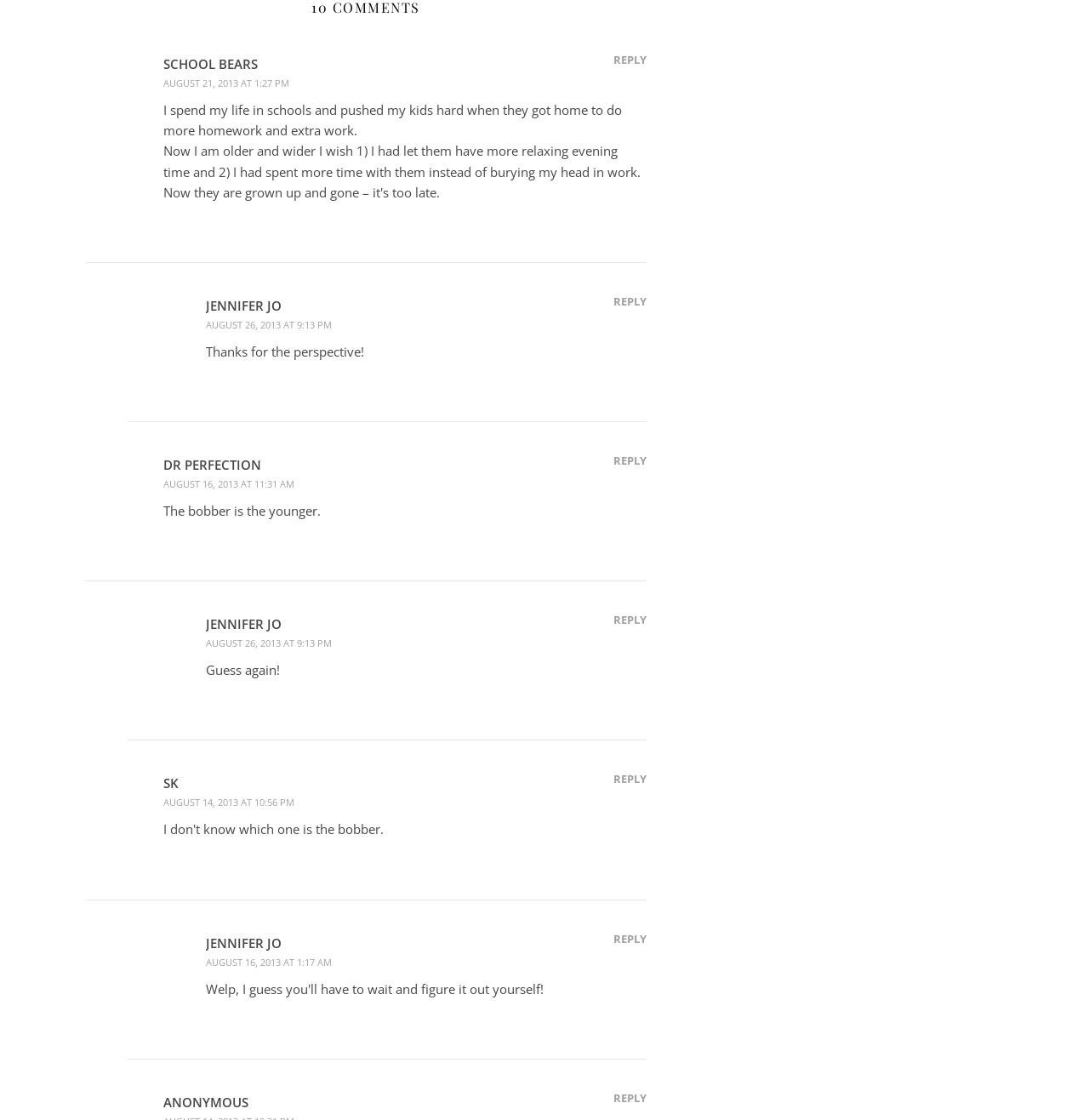Provide the bounding box coordinates of the area you need to click to execute the following instruction: "Reply to School Bears".

[0.563, 0.044, 0.594, 0.063]